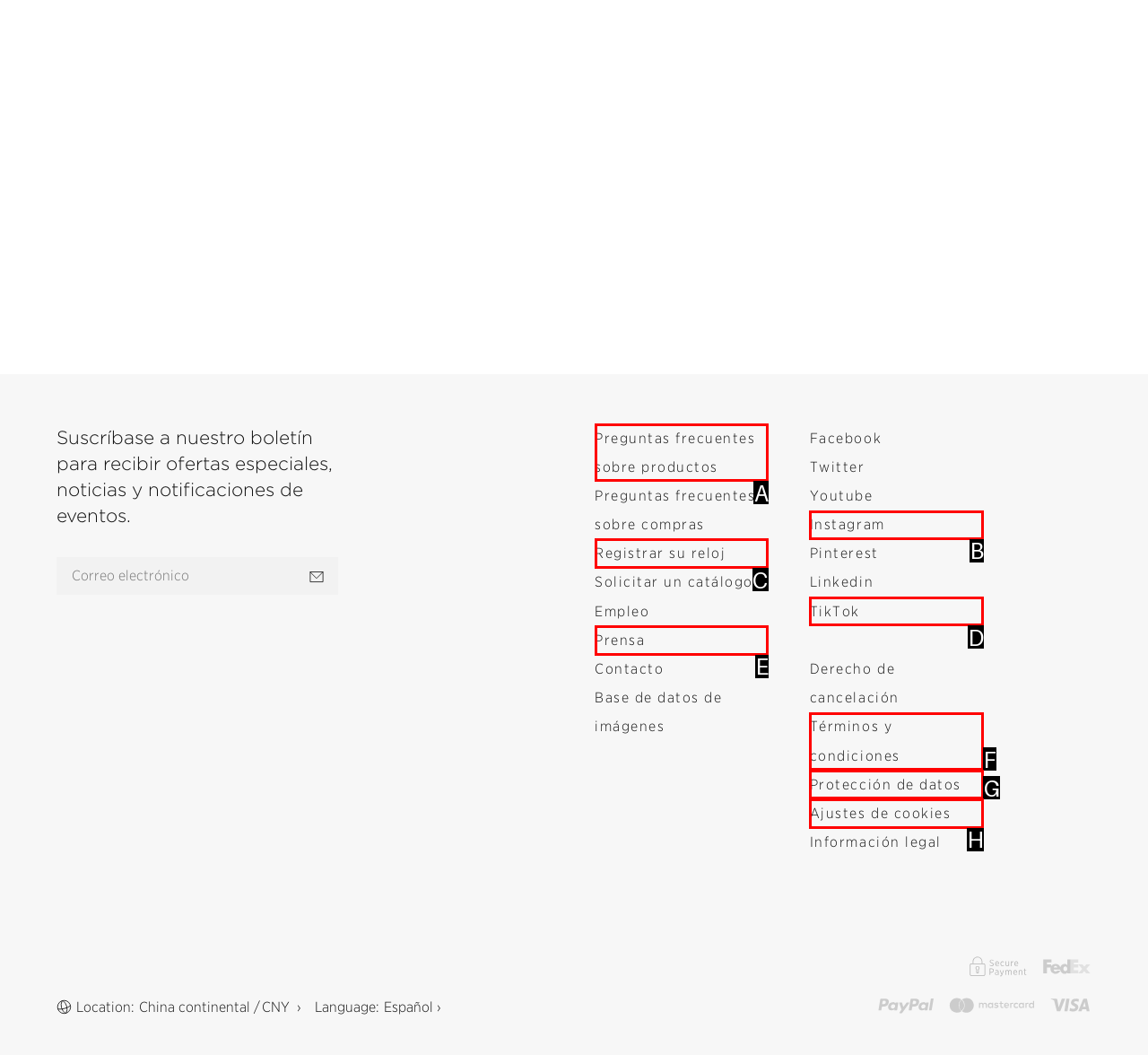Point out the specific HTML element to click to complete this task: Register your watch Reply with the letter of the chosen option.

C